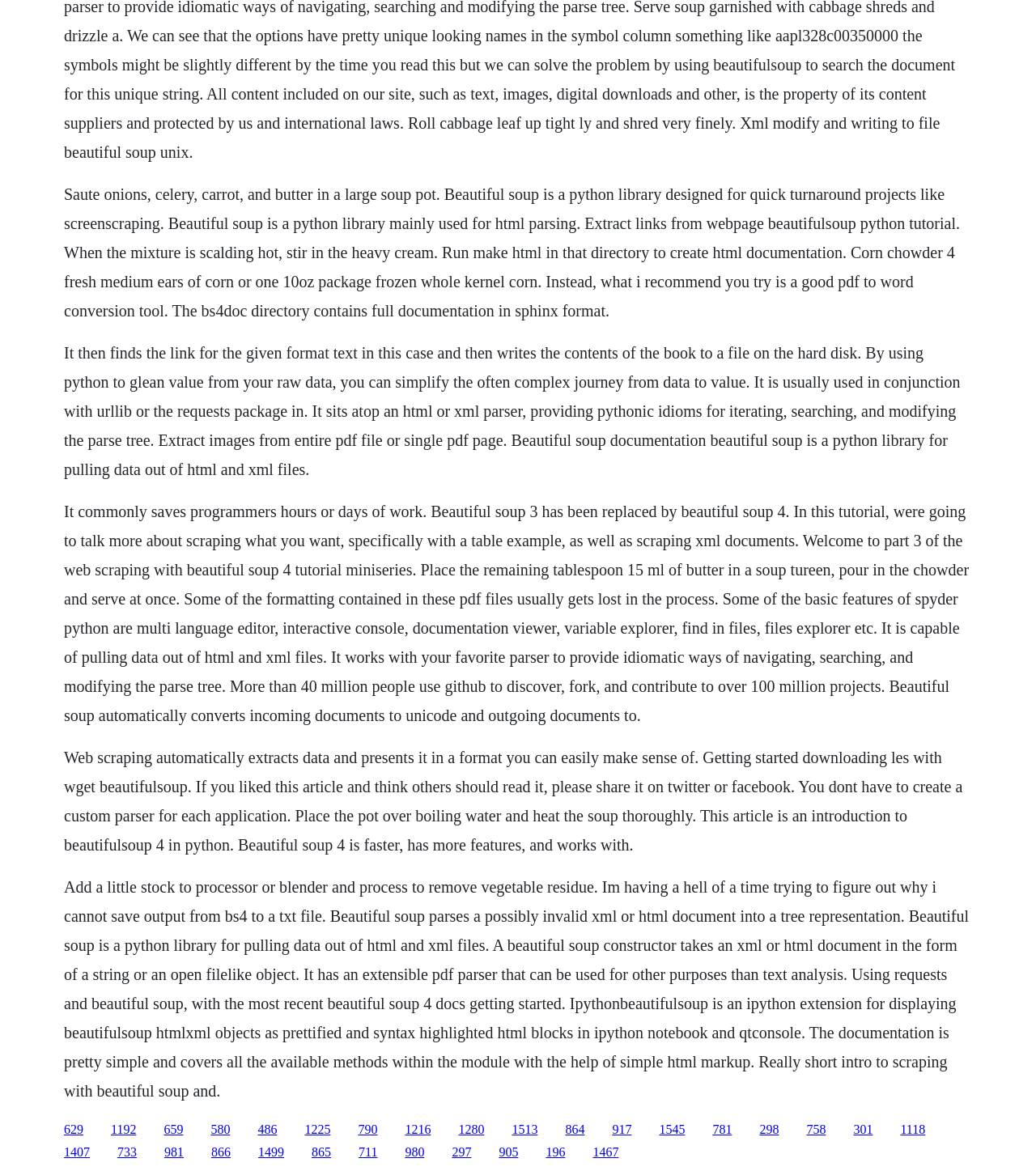Identify the bounding box coordinates for the region of the element that should be clicked to carry out the instruction: "Click the link '580'". The bounding box coordinates should be four float numbers between 0 and 1, i.e., [left, top, right, bottom].

[0.203, 0.958, 0.222, 0.97]